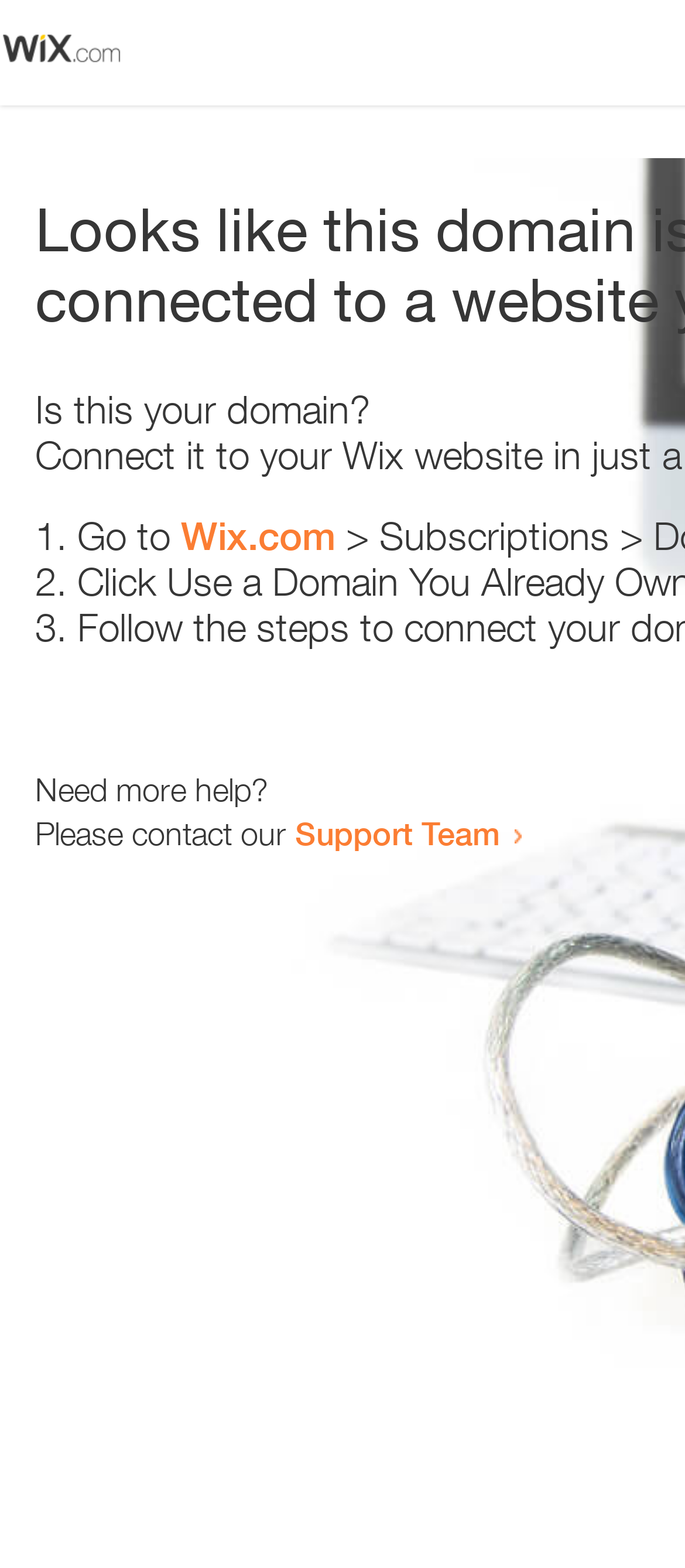Use a single word or phrase to answer the question:
How many list markers are present?

3